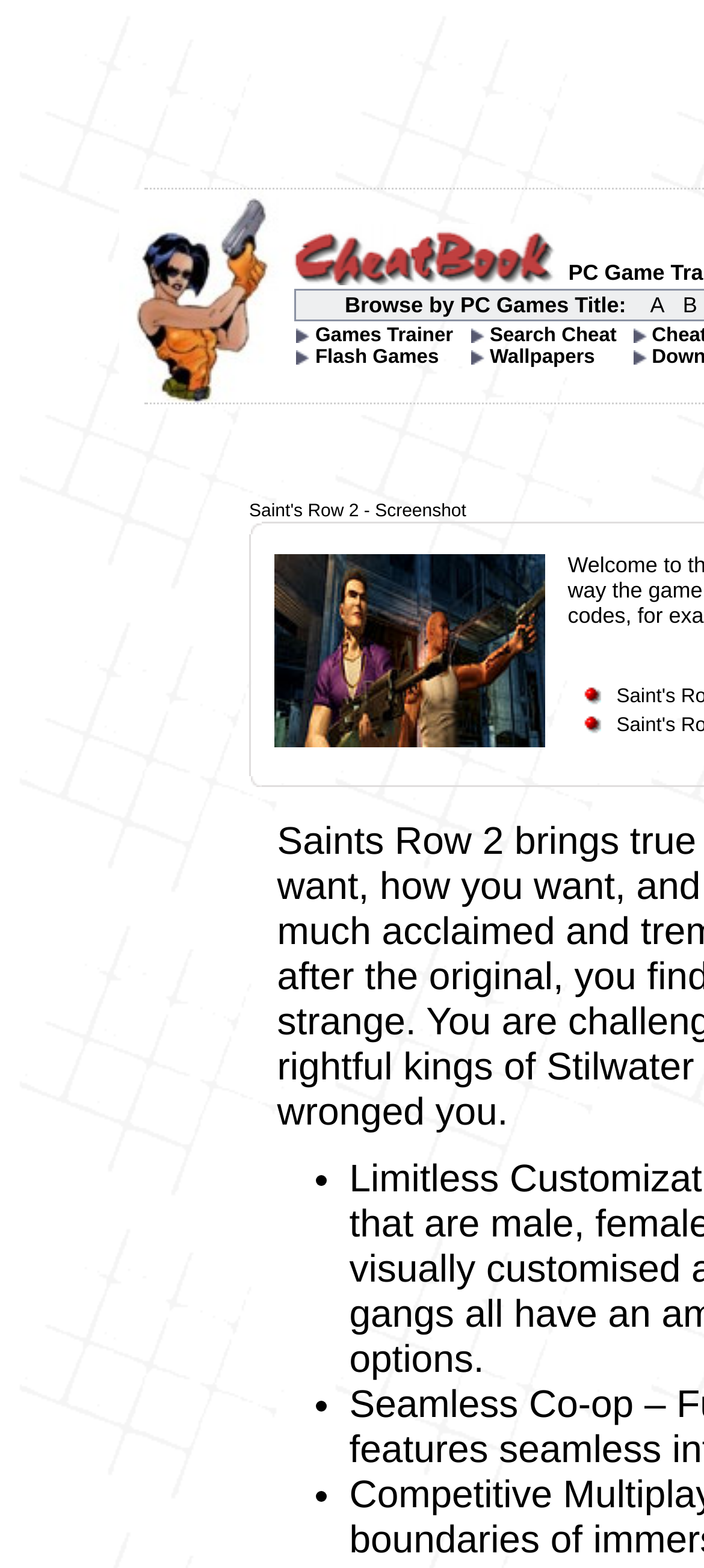What type of content is available on this webpage?
Please ensure your answer is as detailed and informative as possible.

By analyzing the layout table cells, I noticed that there are links and images related to cheats, trainers, and games. This suggests that the webpage provides access to cheats, trainers, and other game-related content.